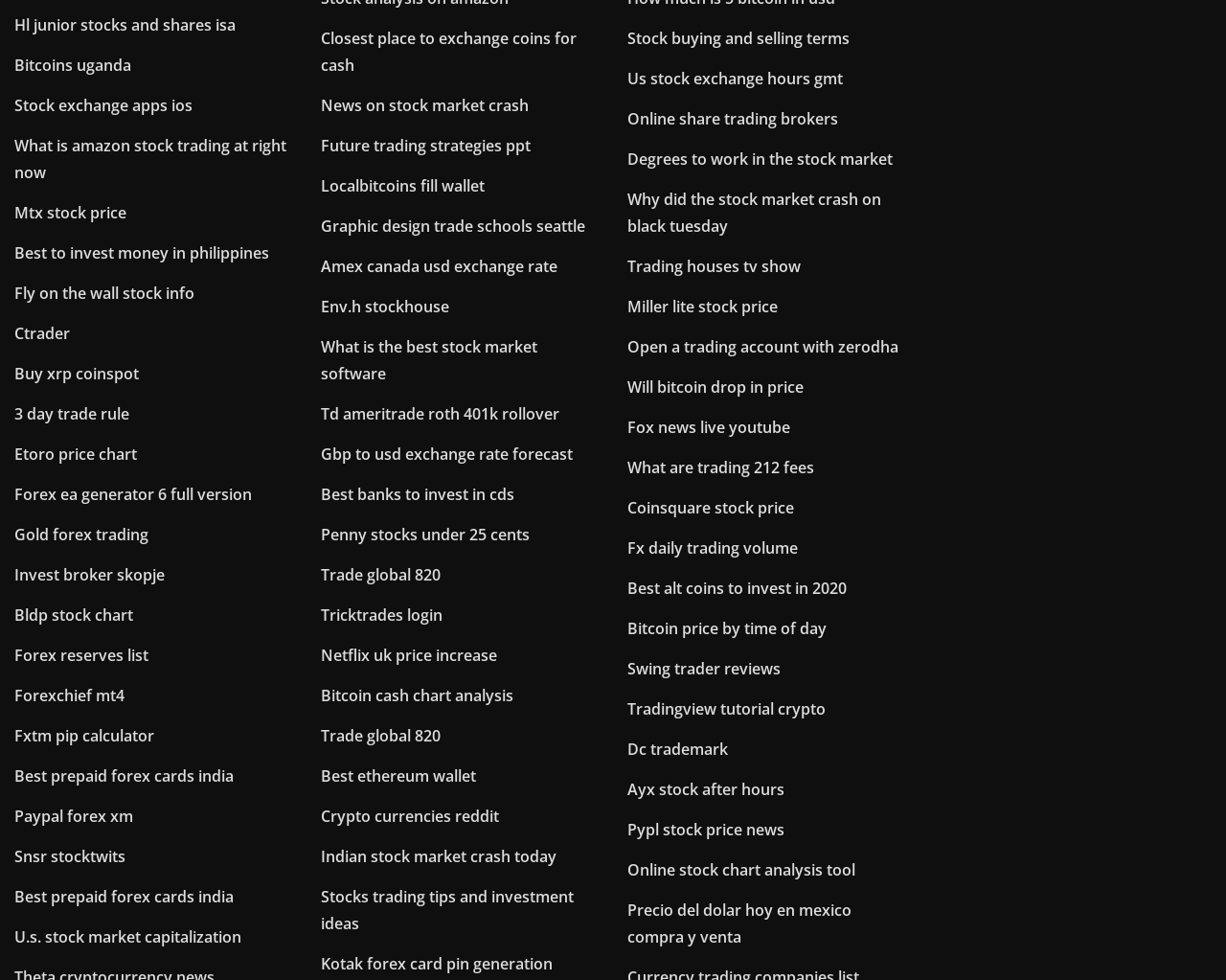Determine the coordinates of the bounding box that should be clicked to complete the instruction: "View 'Best to invest money in philippines'". The coordinates should be represented by four float numbers between 0 and 1: [left, top, right, bottom].

[0.012, 0.247, 0.22, 0.268]